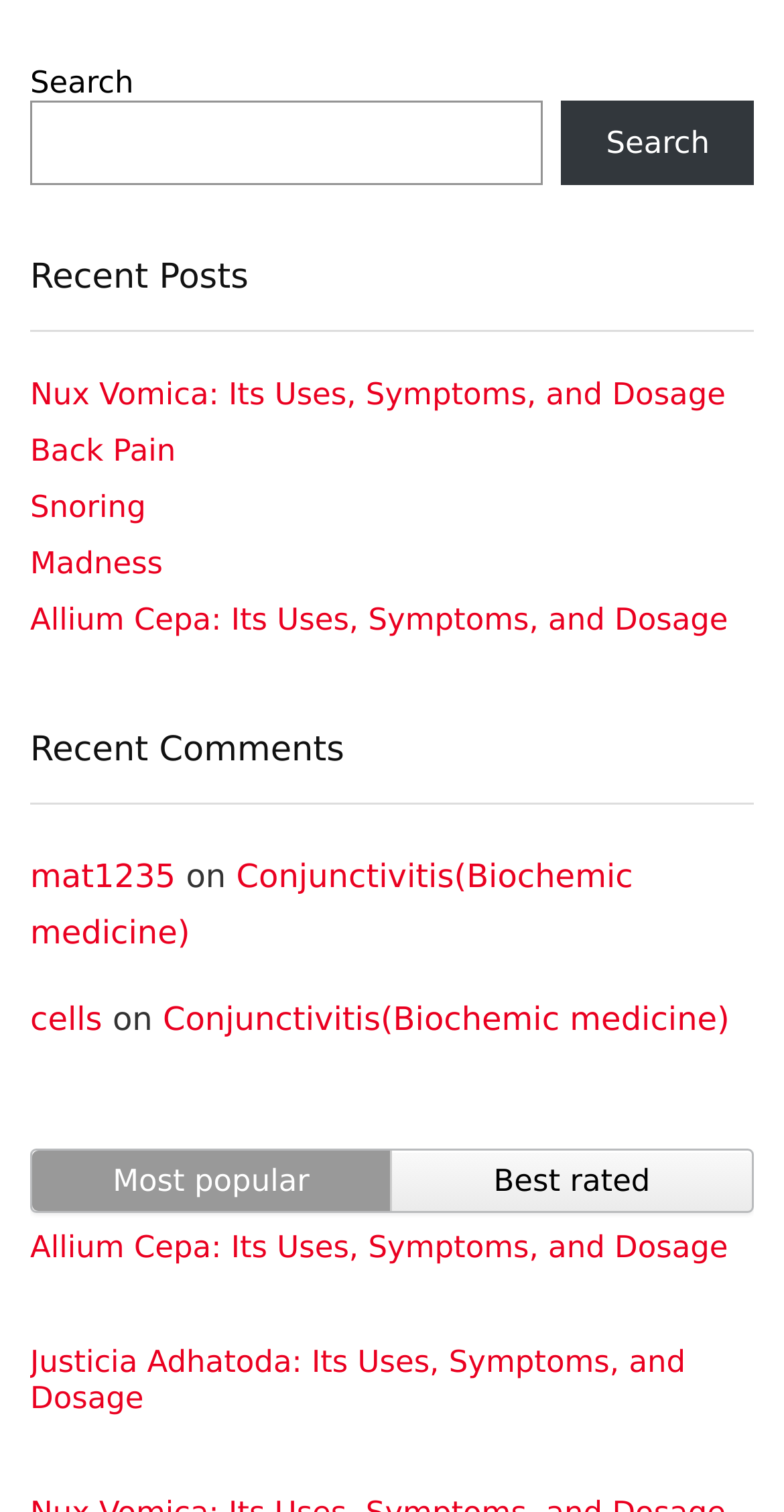Can you give a detailed response to the following question using the information from the image? What are the two options to sort articles?

At the bottom of the webpage, there are two options to sort articles: 'Most popular' and 'Best rated'. These options are indicated by static text.